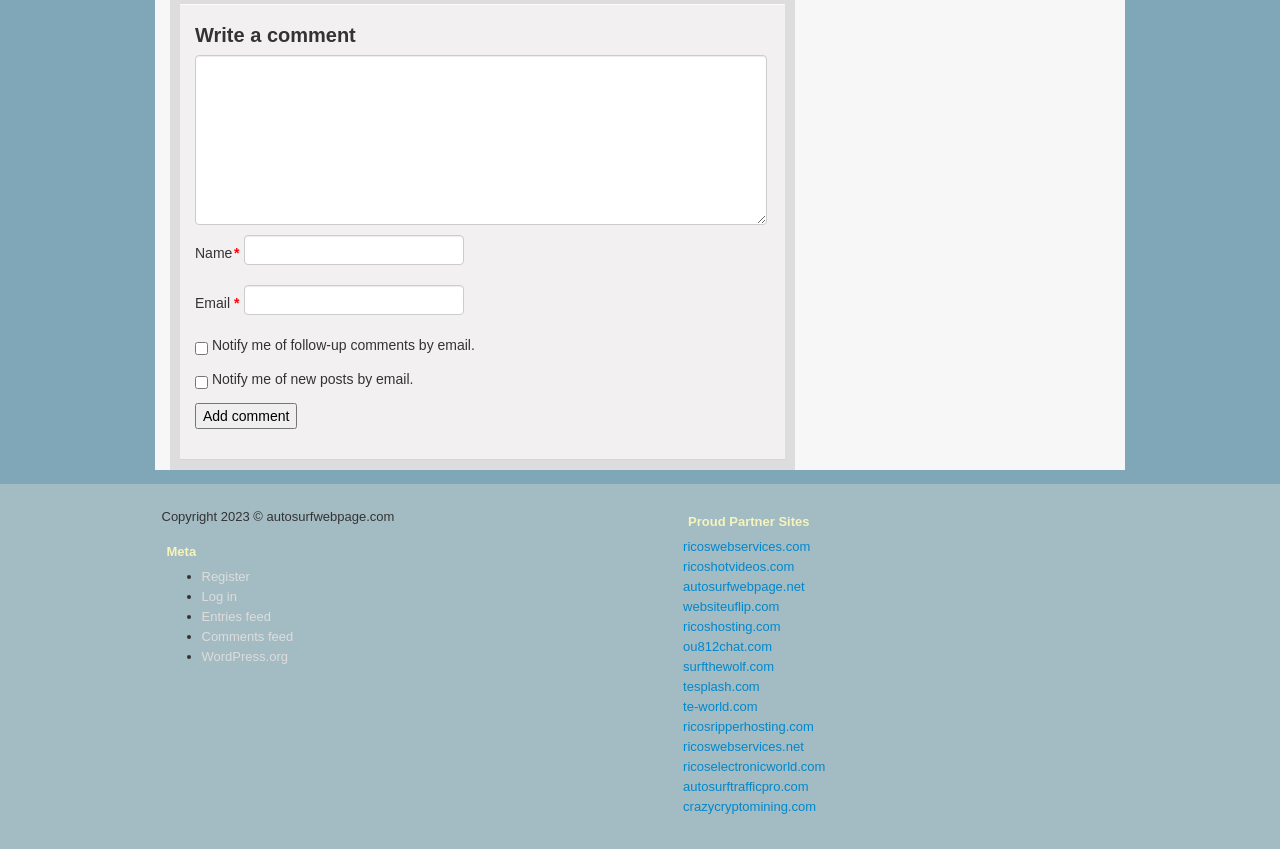Determine the bounding box coordinates of the area to click in order to meet this instruction: "Enter your name".

[0.191, 0.277, 0.363, 0.312]